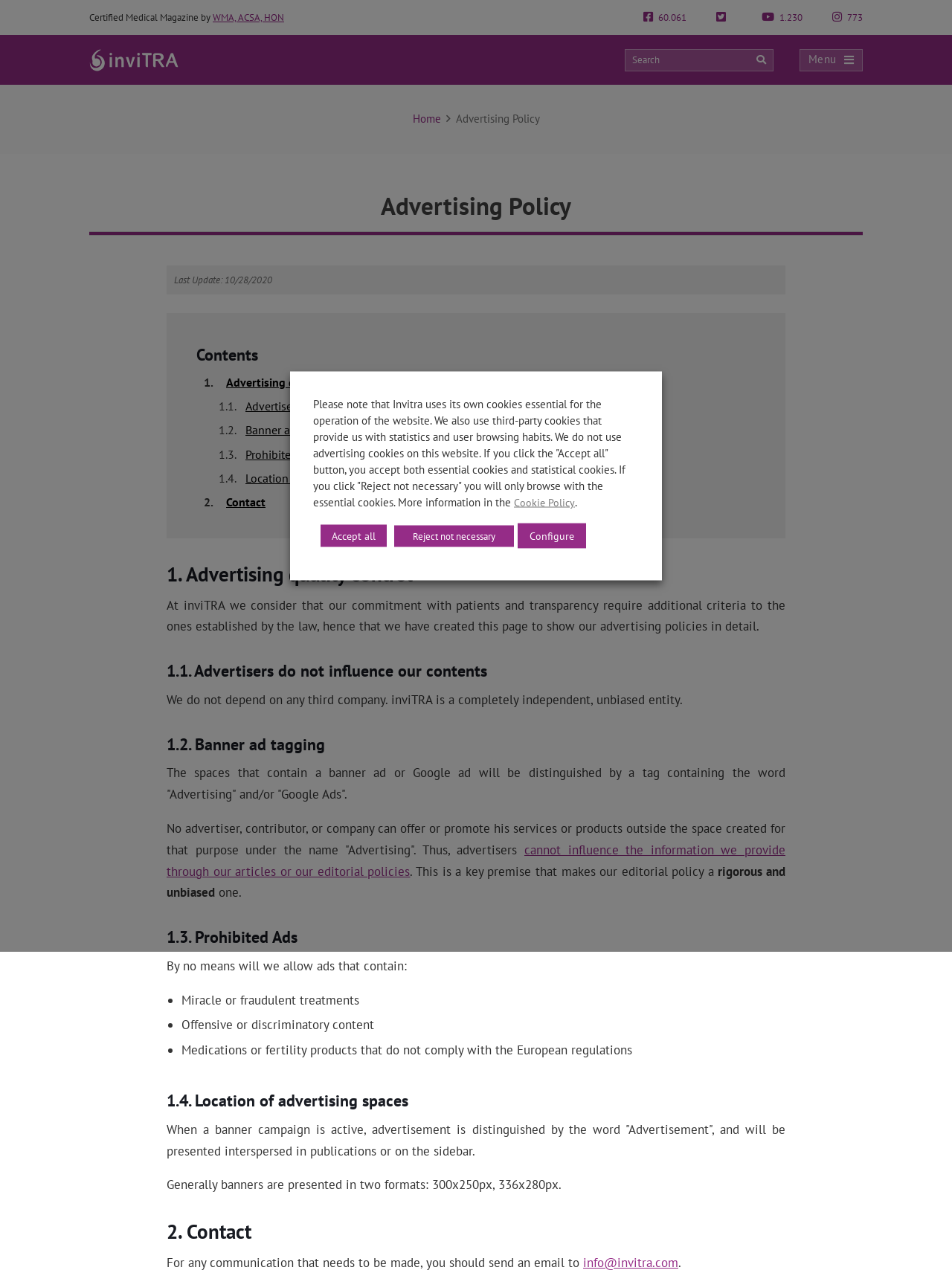Generate a thorough caption that explains the contents of the webpage.

The webpage is about inviTRA's Advertising Policy, with a focus on transparency and commitment to patients. At the top, there is a header section with a certified medical magazine logo, links to WMA, ACSA, and HON, and social media icons. Below the header, there is a search bar and a menu button.

The main content of the page is divided into sections, each with a heading and descriptive text. The first section is about Advertising Quality Control, which explains inviTRA's commitment to transparency and additional criteria beyond legal requirements. The section is followed by a list of contents, including links to specific topics such as Advertisers do not influence our contents, Banner ad tagging, Prohibited Ads, and Location of advertising spaces.

Each topic has a detailed description, with headings and subheadings. For example, the section on Advertisers do not influence our contents explains that inviTRA is an independent entity and does not depend on any third company. The section on Banner ad tagging describes how banner ads will be distinguished by a tag containing the word "Advertising" and/or "Google Ads".

There are also links to related topics, such as a Cookie Policy, which is accessible through a button at the bottom of the page. Additionally, there is a contact section with an email address for any communication.

Throughout the page, there are various UI elements, including links, buttons, and images, which are carefully arranged to provide a clear and organized layout.